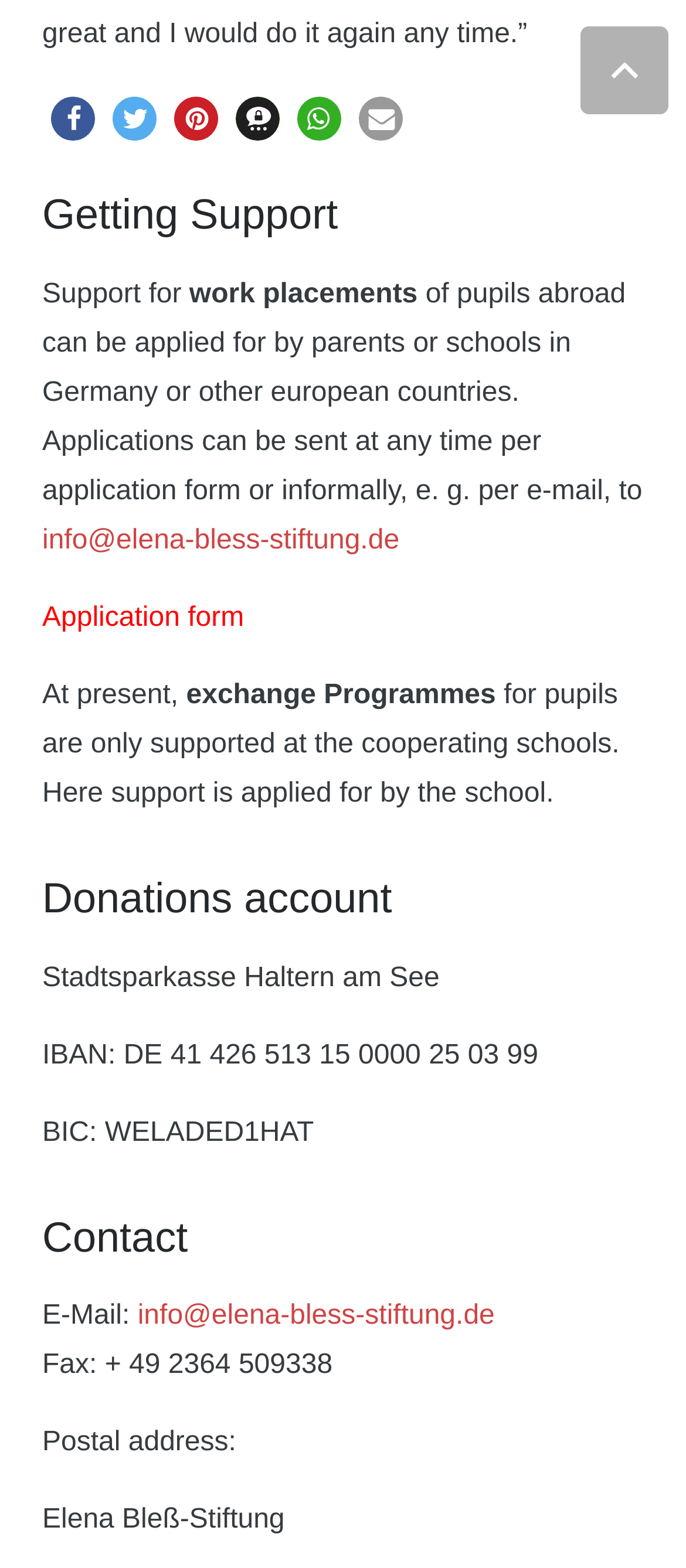Find the bounding box of the UI element described as follows: "info@elena-bless-stiftung.de".

[0.062, 0.335, 0.582, 0.354]